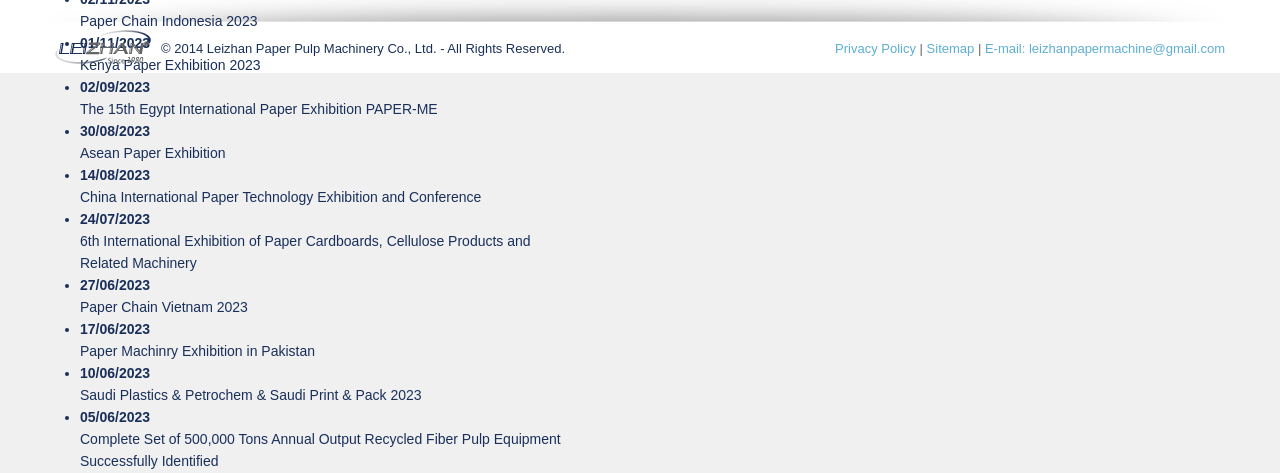Please determine the bounding box coordinates of the area that needs to be clicked to complete this task: 'Click on Paper Chain Indonesia 2023'. The coordinates must be four float numbers between 0 and 1, formatted as [left, top, right, bottom].

[0.062, 0.027, 0.201, 0.061]